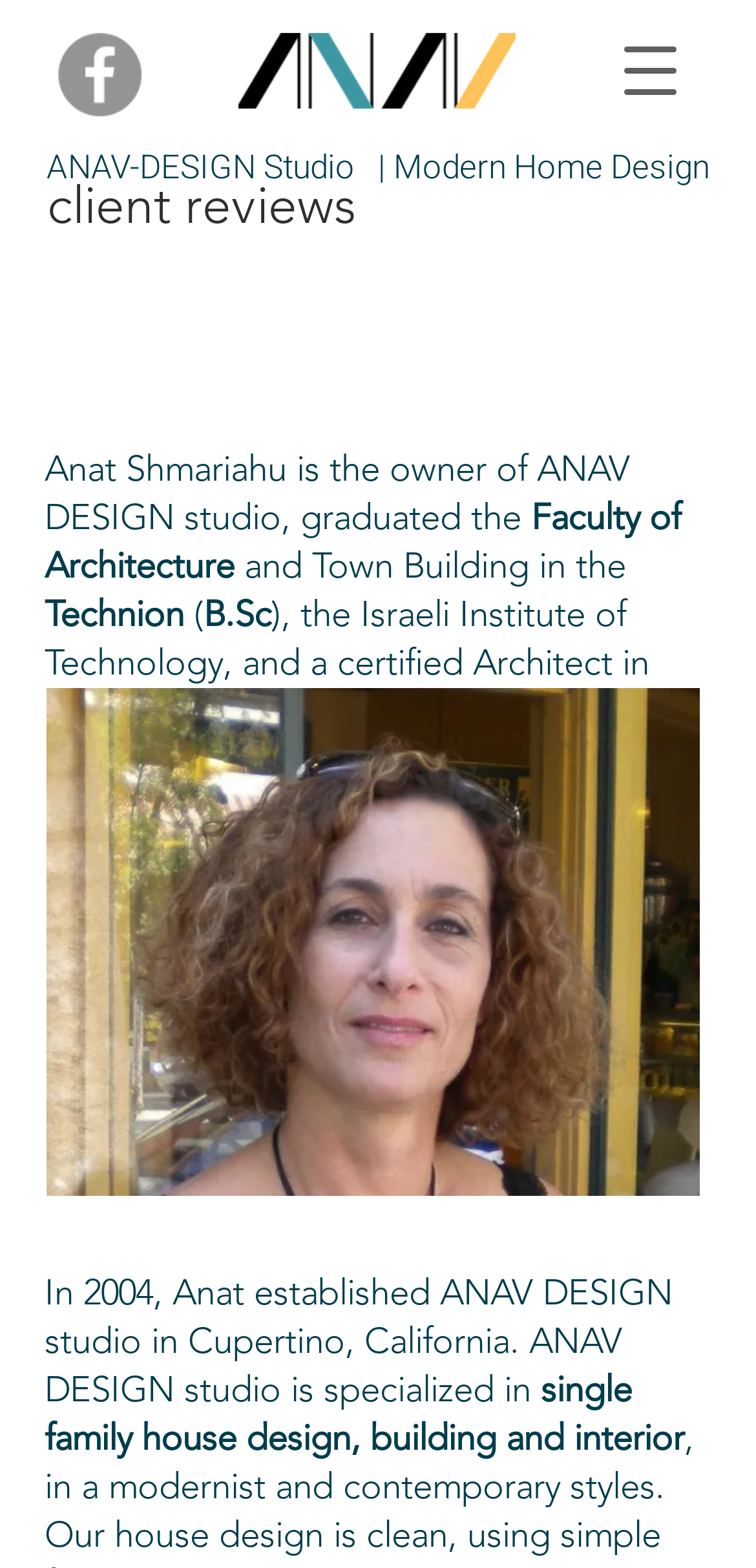What is the profession of Anat Shmariahu?
Provide a detailed answer to the question, using the image to inform your response.

I found the answer by reading the text content of the webpage, specifically the paragraph that starts with 'Anat Shmariahu is the owner of ANAV DESIGN studio...'. This paragraph mentions that Anat Shmariahu is a certified Architect in Israel.